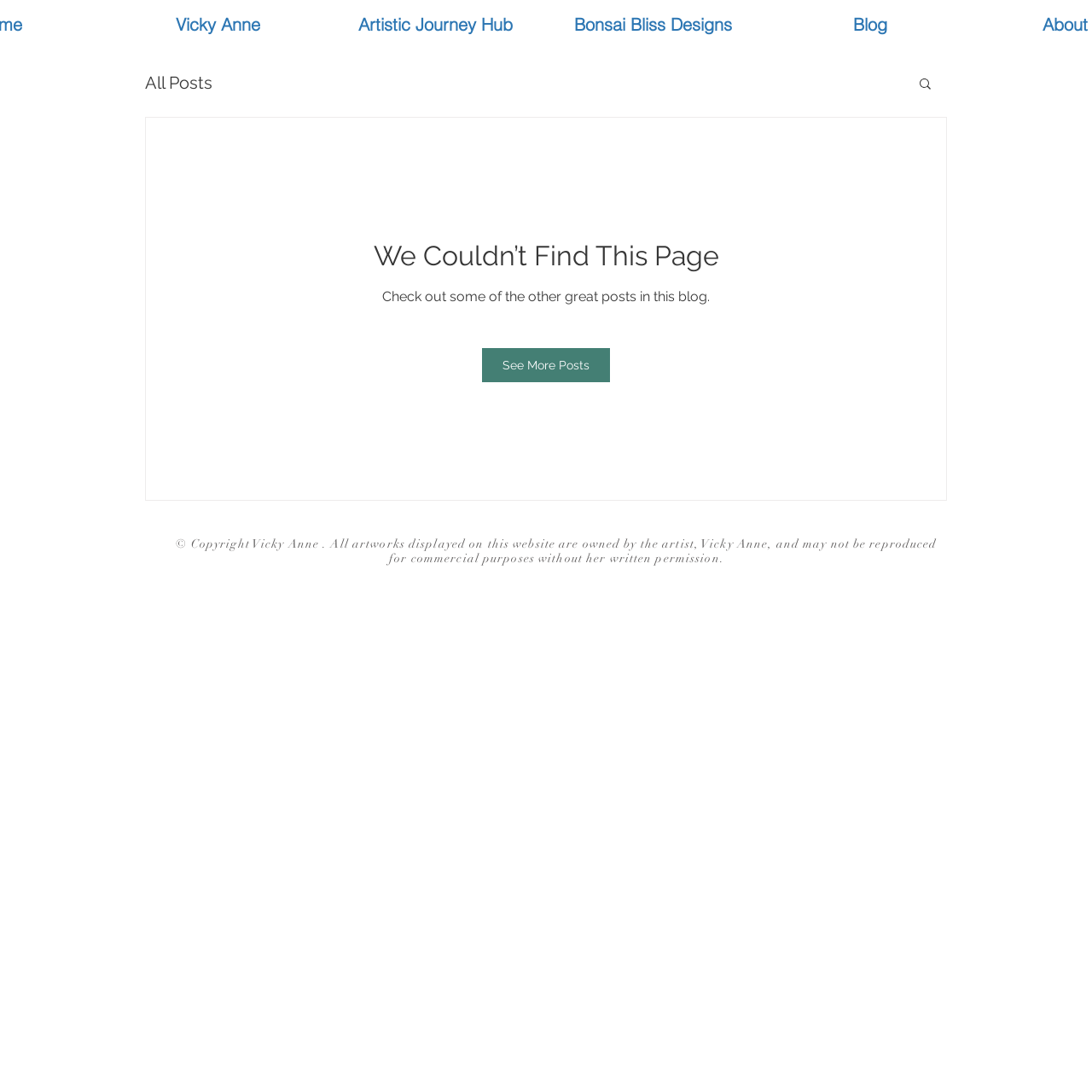Identify the bounding box coordinates of the region that should be clicked to execute the following instruction: "go to Vicky Anne's homepage".

[0.099, 0.005, 0.298, 0.04]